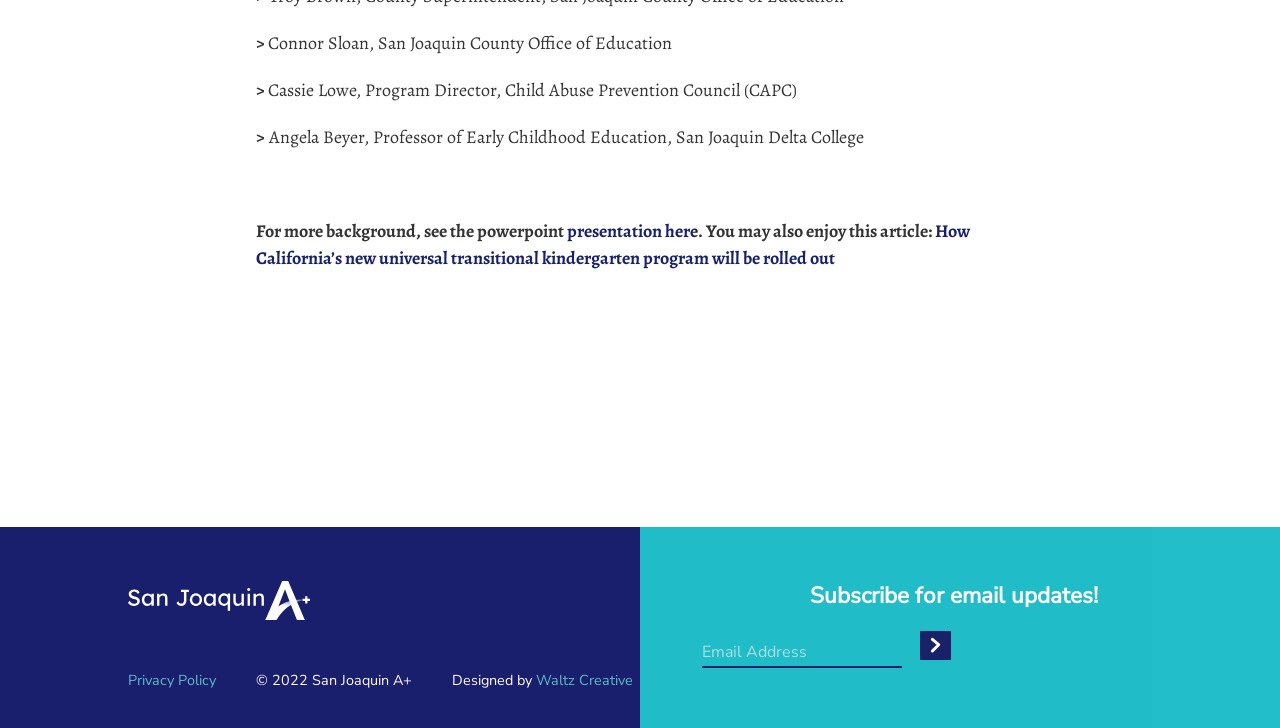Look at the image and write a detailed answer to the question: 
Who designed the website?

The webpage has a footer section that mentions 'Designed by Waltz Creative', indicating that Waltz Creative is the designer of the website.